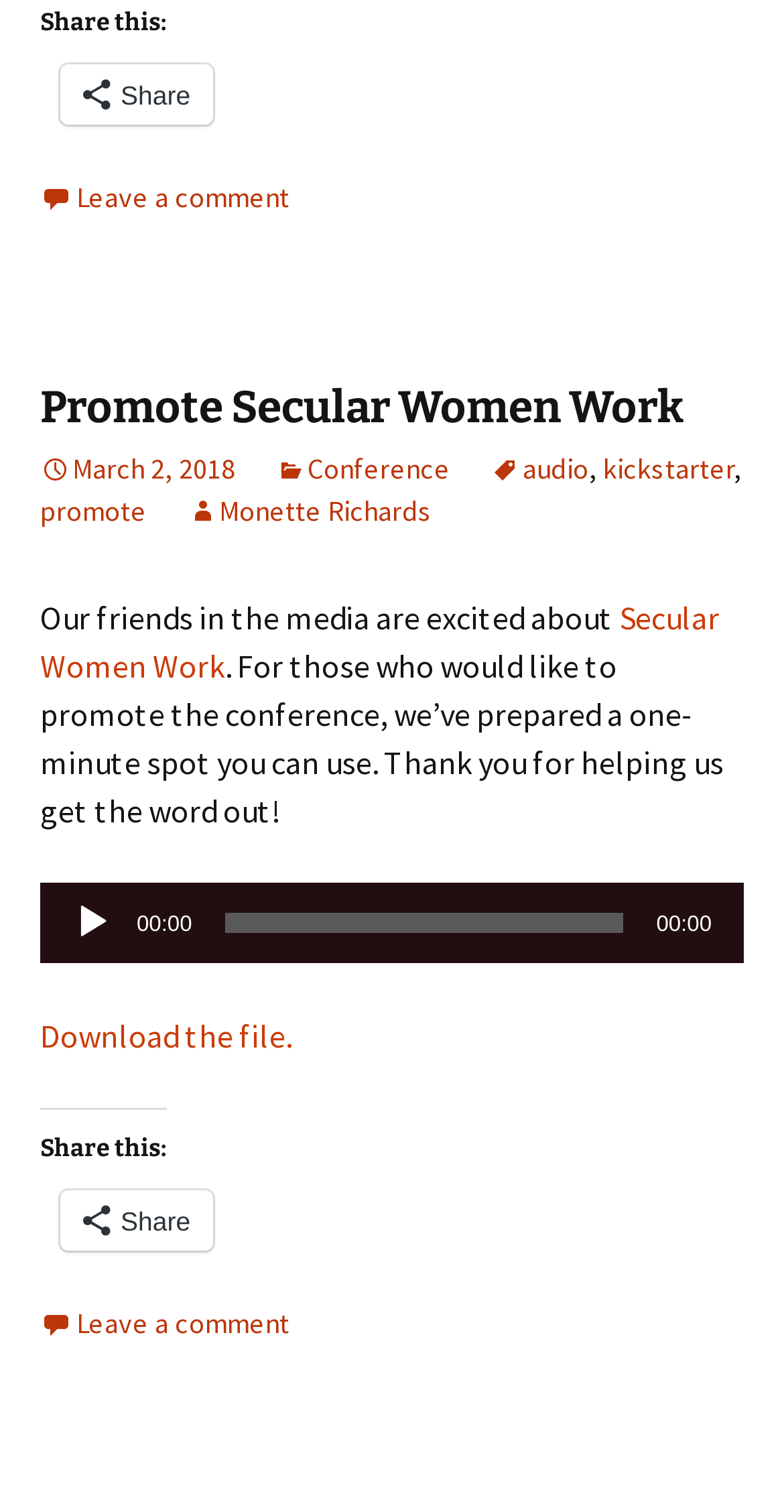Please find the bounding box coordinates of the section that needs to be clicked to achieve this instruction: "Share this".

[0.077, 0.787, 0.271, 0.827]